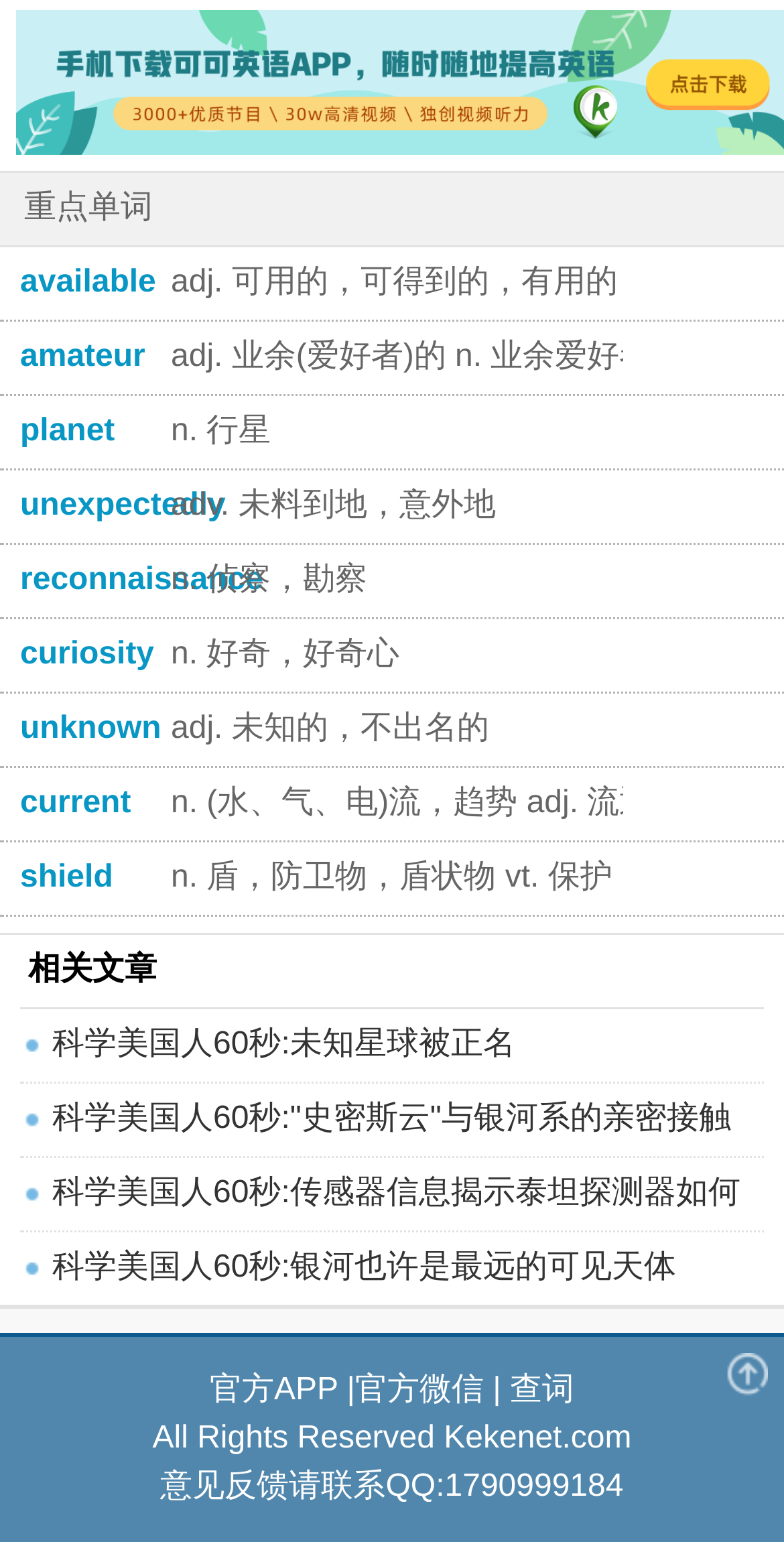What is the copyright information of the webpage?
Using the details from the image, give an elaborate explanation to answer the question.

I found a section at the bottom of the webpage with copyright information. It states 'All Rights Reserved Kekenet.com', indicating that the content of the webpage is owned by Kekenet.com.